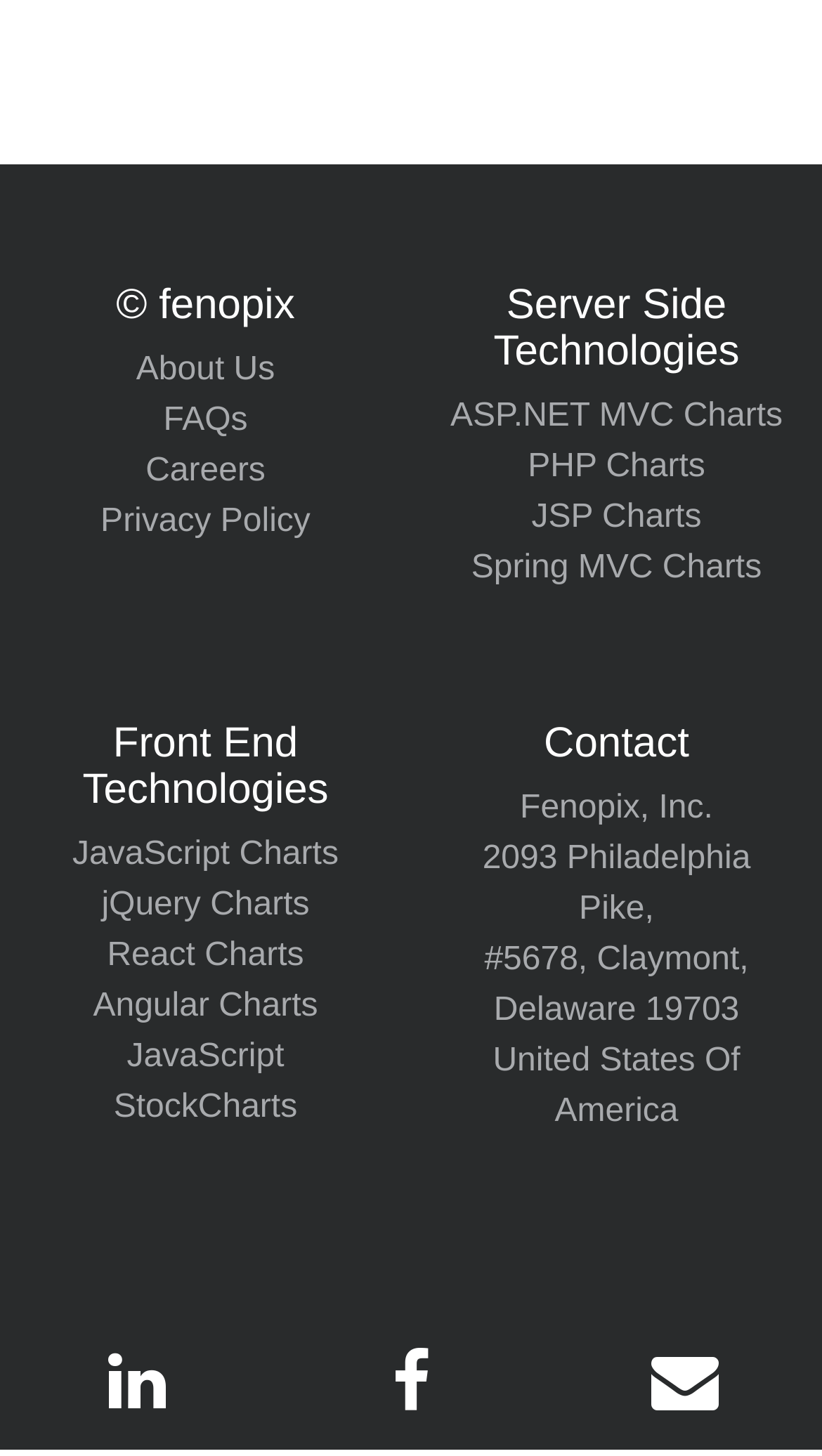What is the state mentioned in the Contact section?
From the image, provide a succinct answer in one word or a short phrase.

Delaware